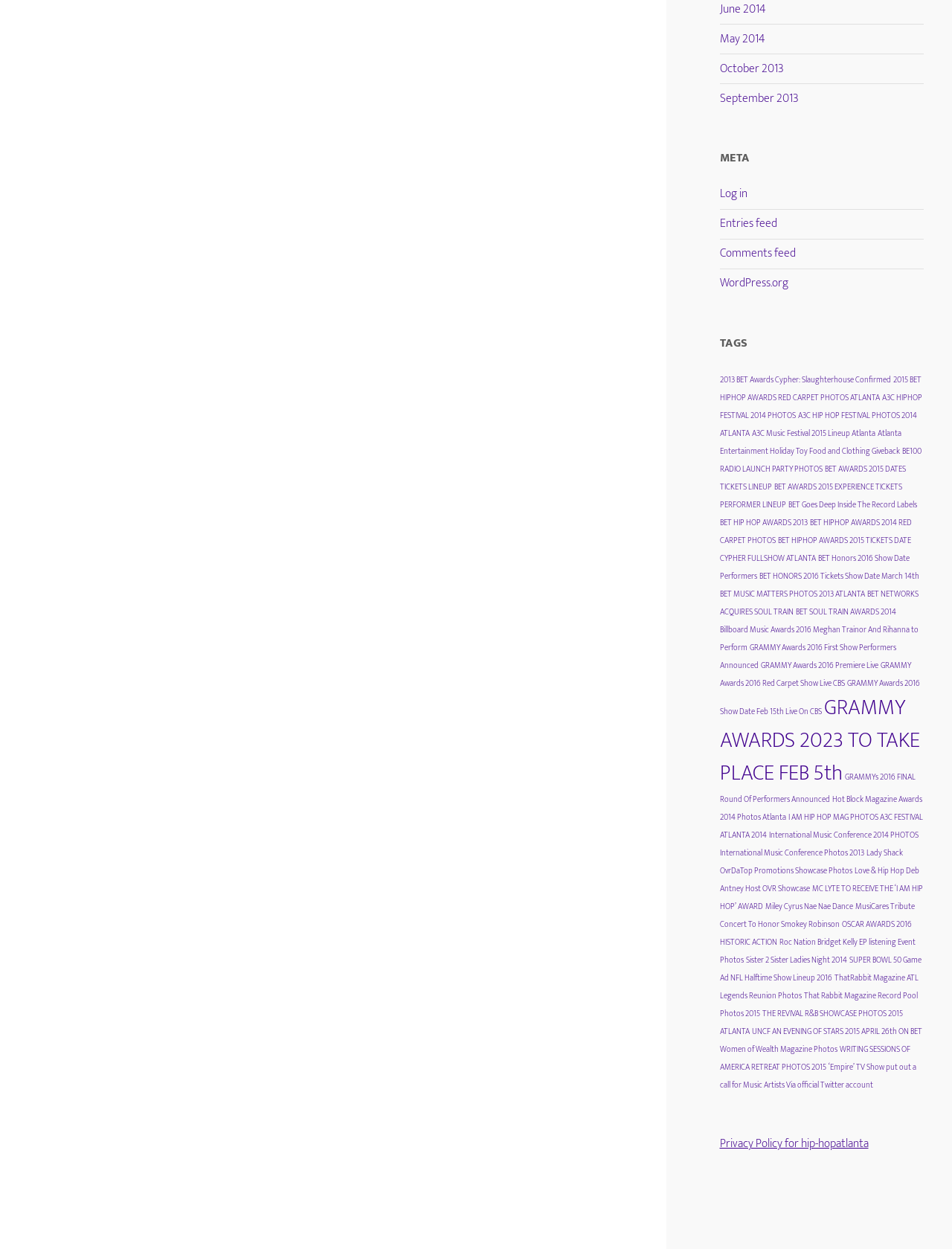Find the bounding box coordinates of the clickable area that will achieve the following instruction: "Read '2013 BET Awards Cypher: Slaughterhouse Confirmed'".

[0.756, 0.299, 0.936, 0.31]